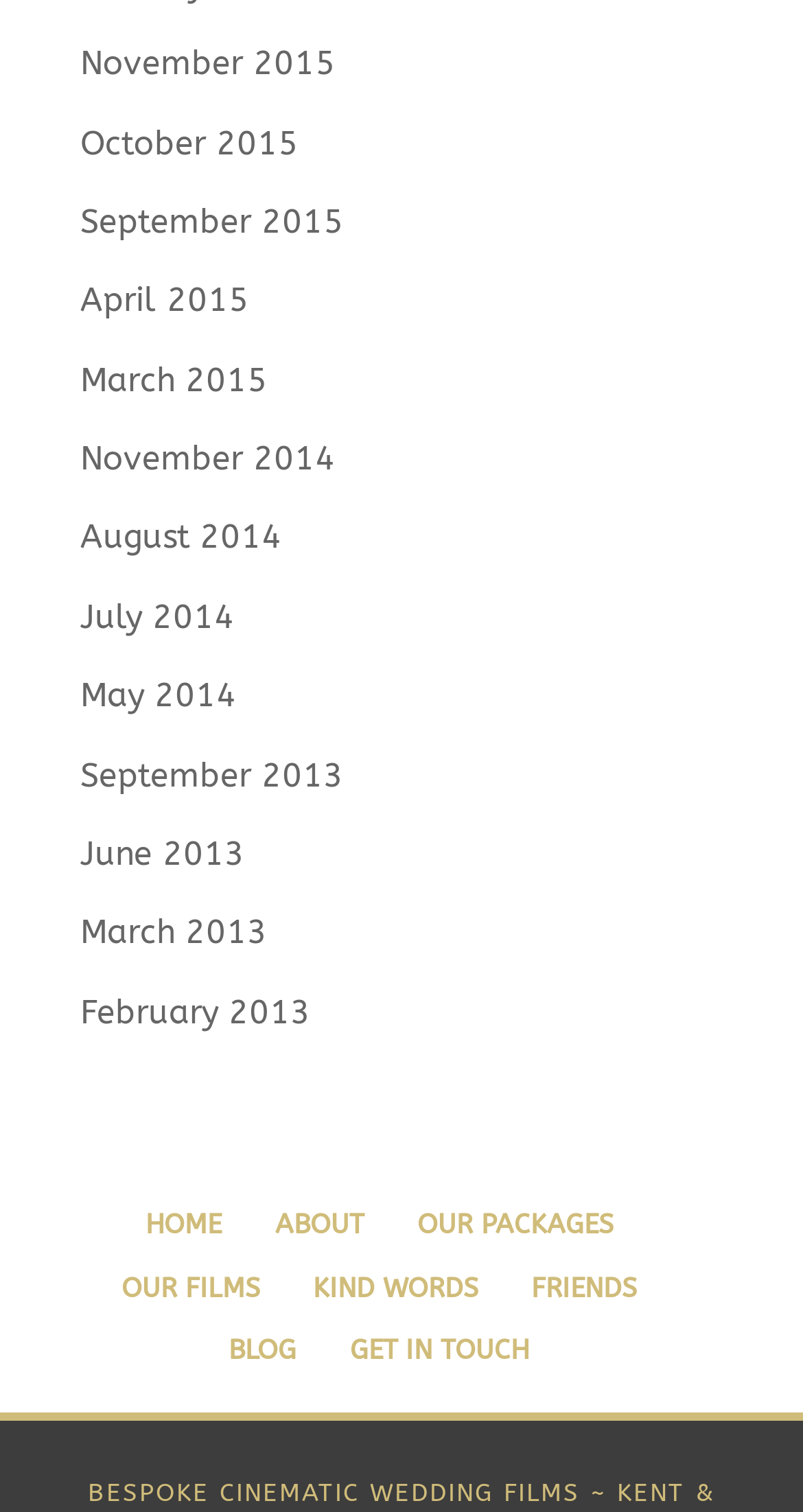Please specify the bounding box coordinates of the clickable region to carry out the following instruction: "get in touch with us". The coordinates should be four float numbers between 0 and 1, in the format [left, top, right, bottom].

[0.436, 0.882, 0.659, 0.903]